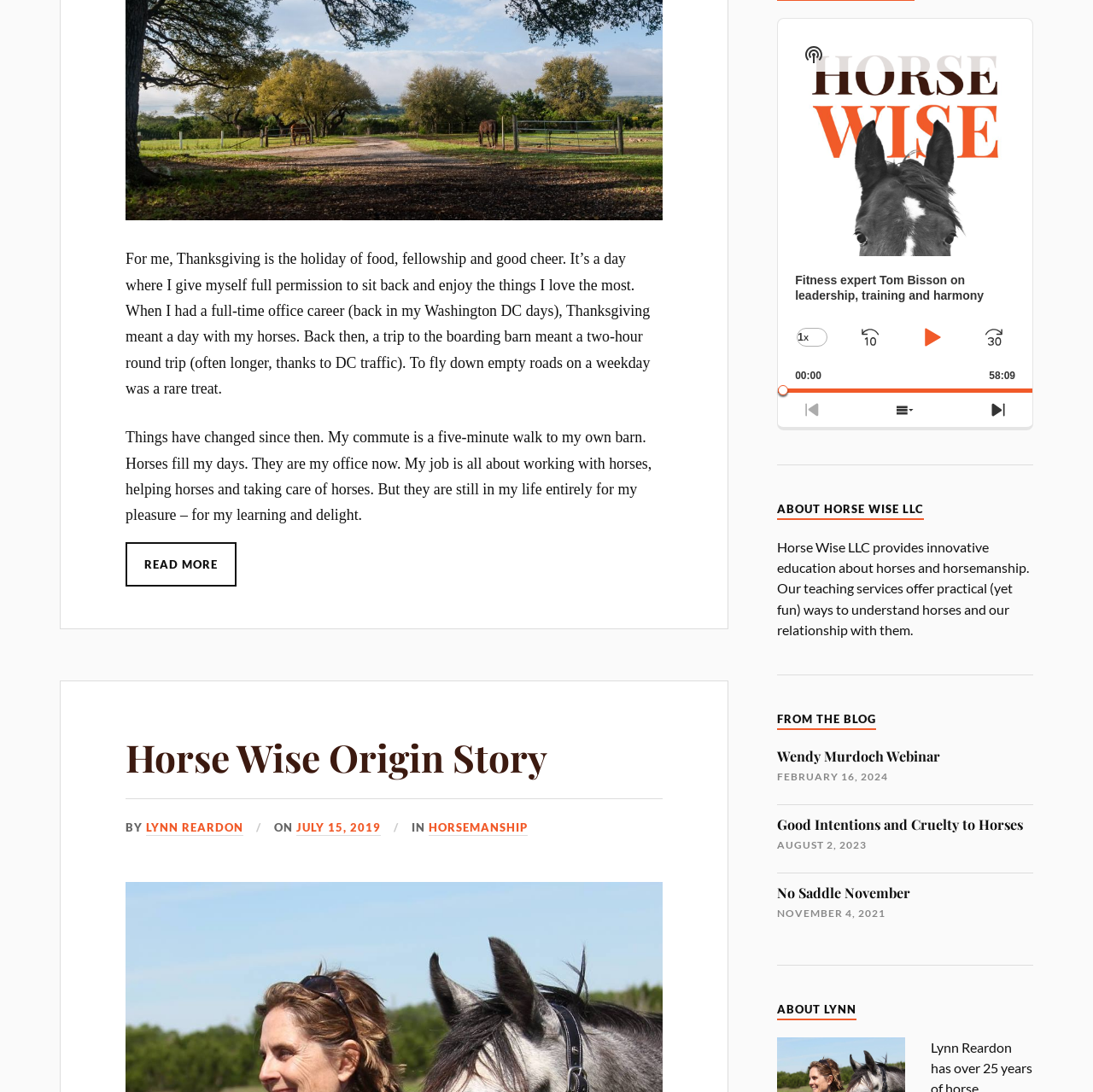What is the name of the company mentioned on the webpage?
Look at the screenshot and give a one-word or phrase answer.

Horse Wise LLC